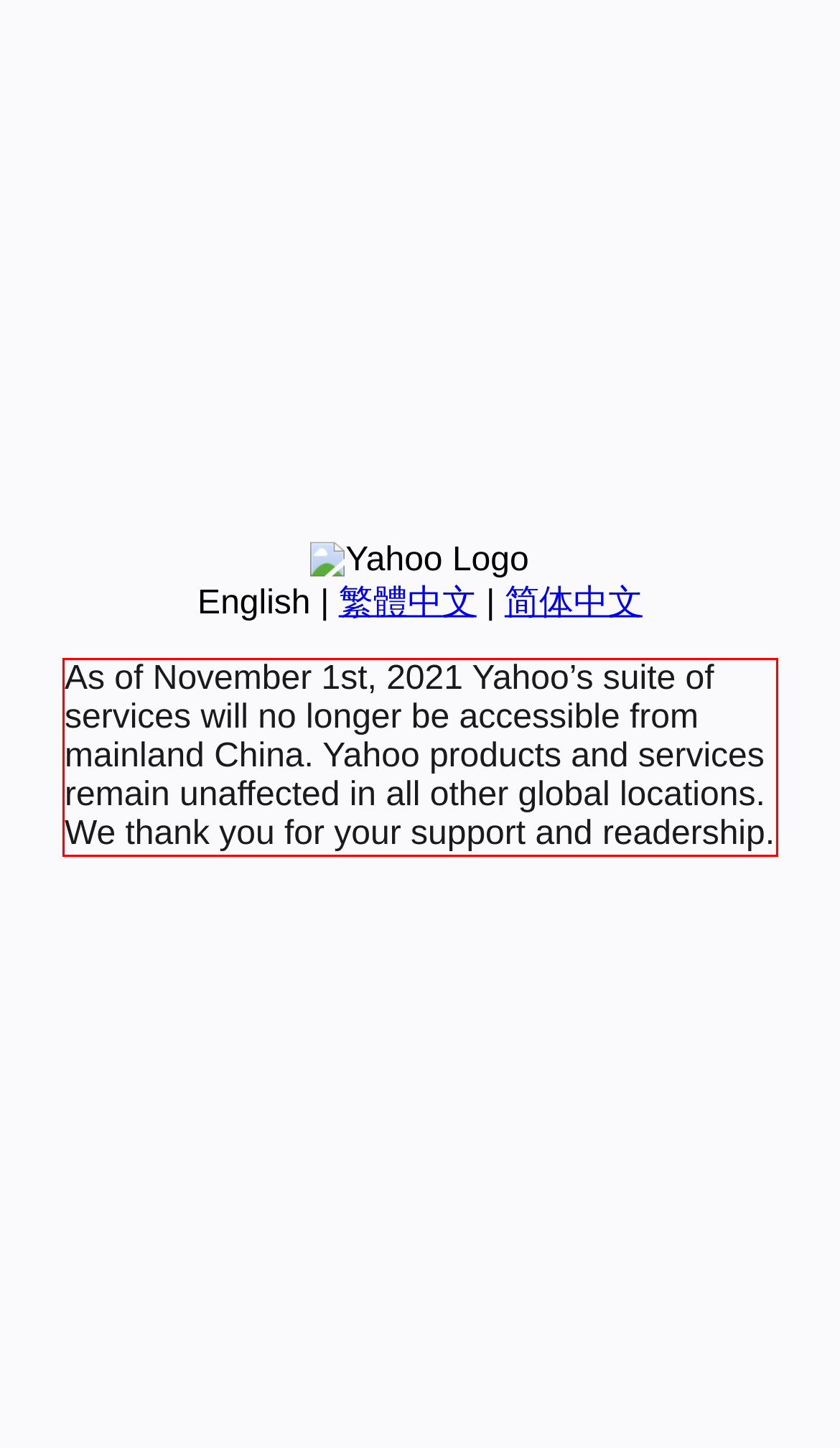You have a screenshot of a webpage, and there is a red bounding box around a UI element. Utilize OCR to extract the text within this red bounding box.

As of November 1st, 2021 Yahoo’s suite of services will no longer be accessible from mainland China. Yahoo products and services remain unaffected in all other global locations. We thank you for your support and readership.